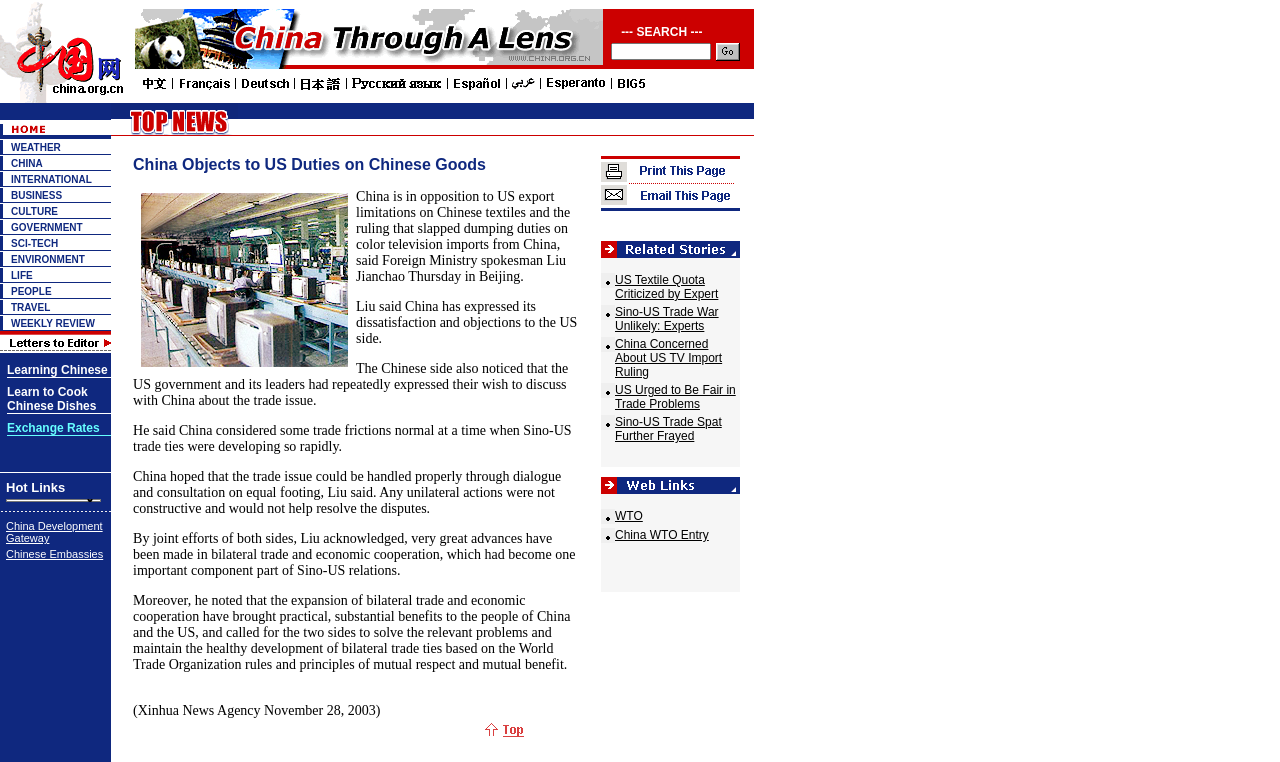How many images are there in the top row of the webpage? Analyze the screenshot and reply with just one word or a short phrase.

2